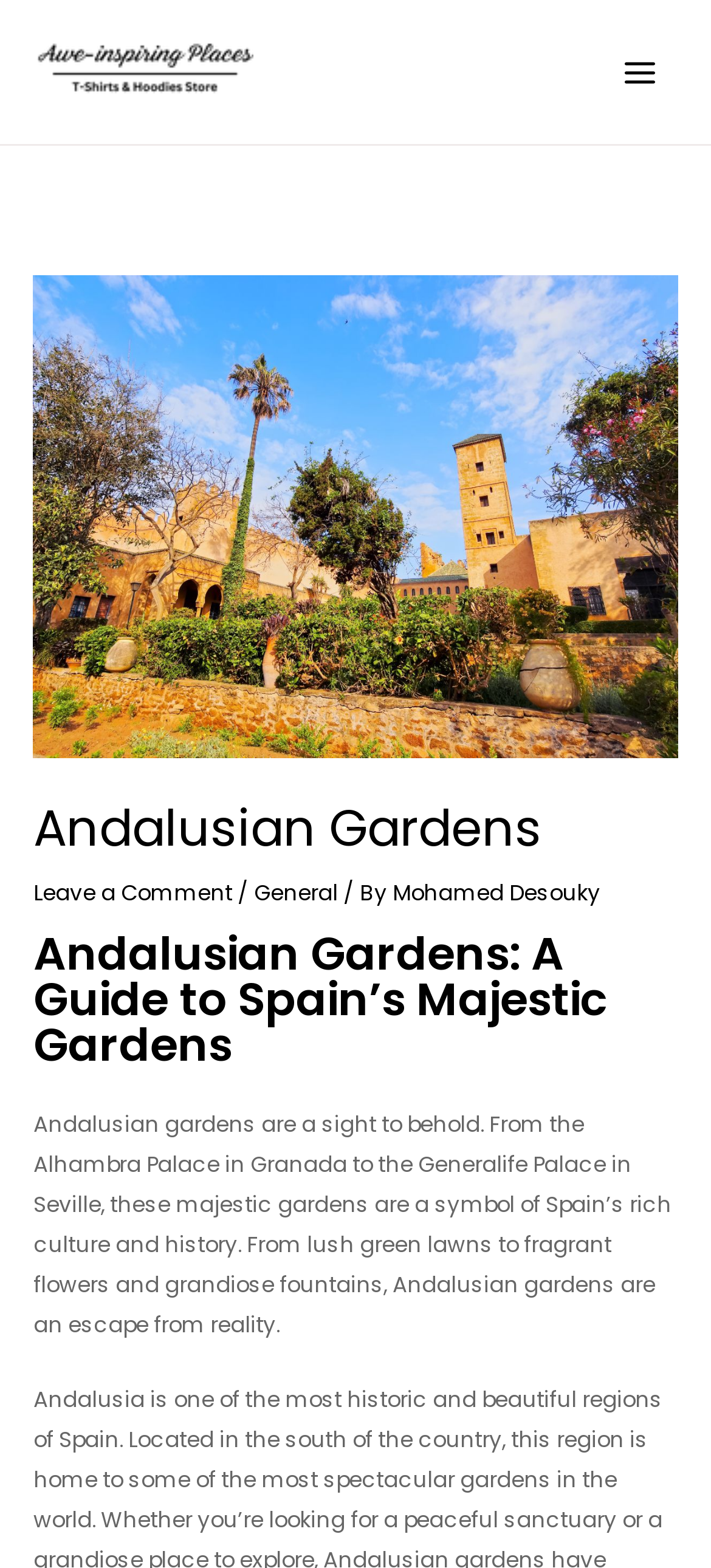Provide the bounding box coordinates for the specified HTML element described in this description: "Mohamed Desouky". The coordinates should be four float numbers ranging from 0 to 1, in the format [left, top, right, bottom].

[0.552, 0.561, 0.844, 0.579]